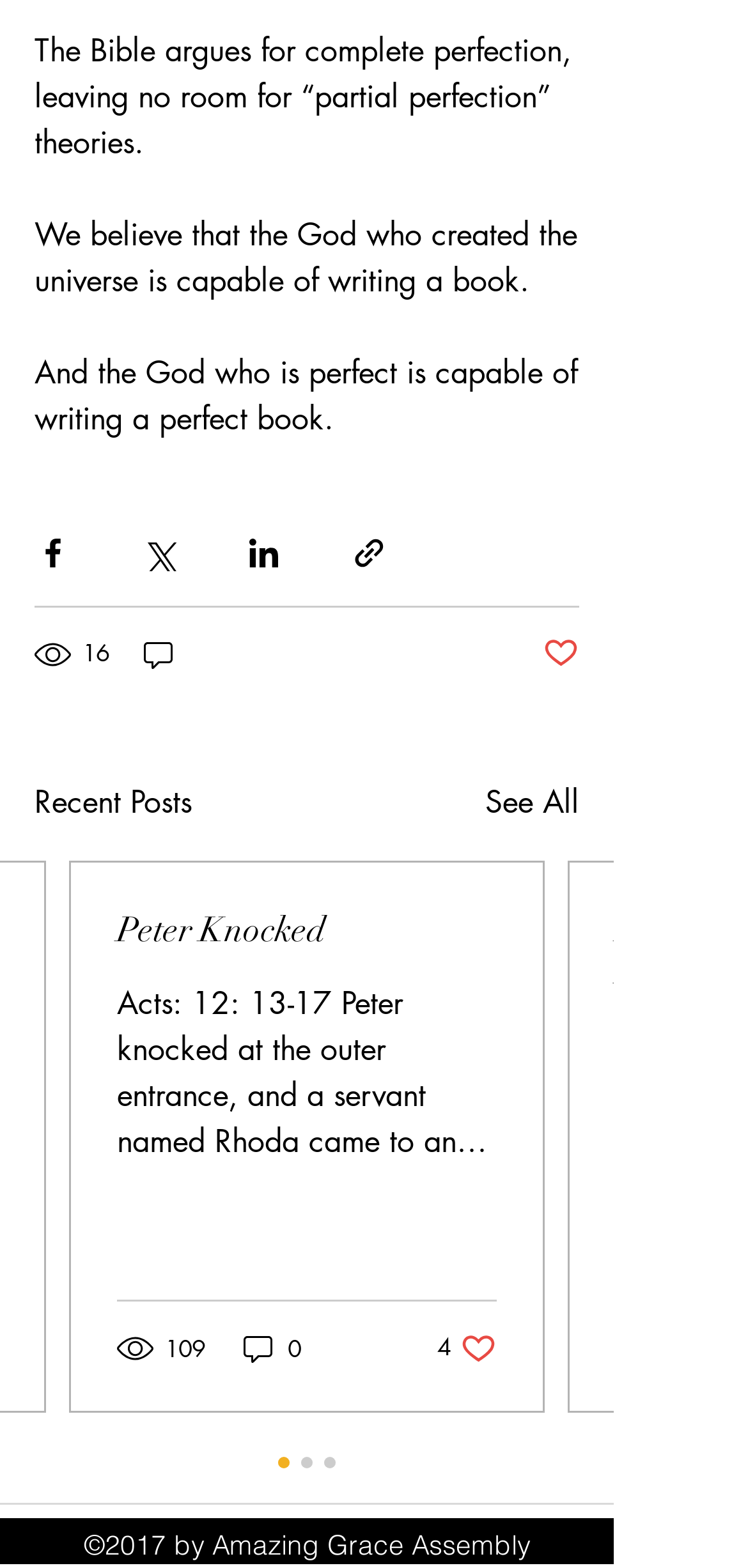What is the number of views for the first article?
Using the image as a reference, give an elaborate response to the question.

I looked at the article section and found the text '109 views' next to the image icon, which indicates the number of views for the first article.